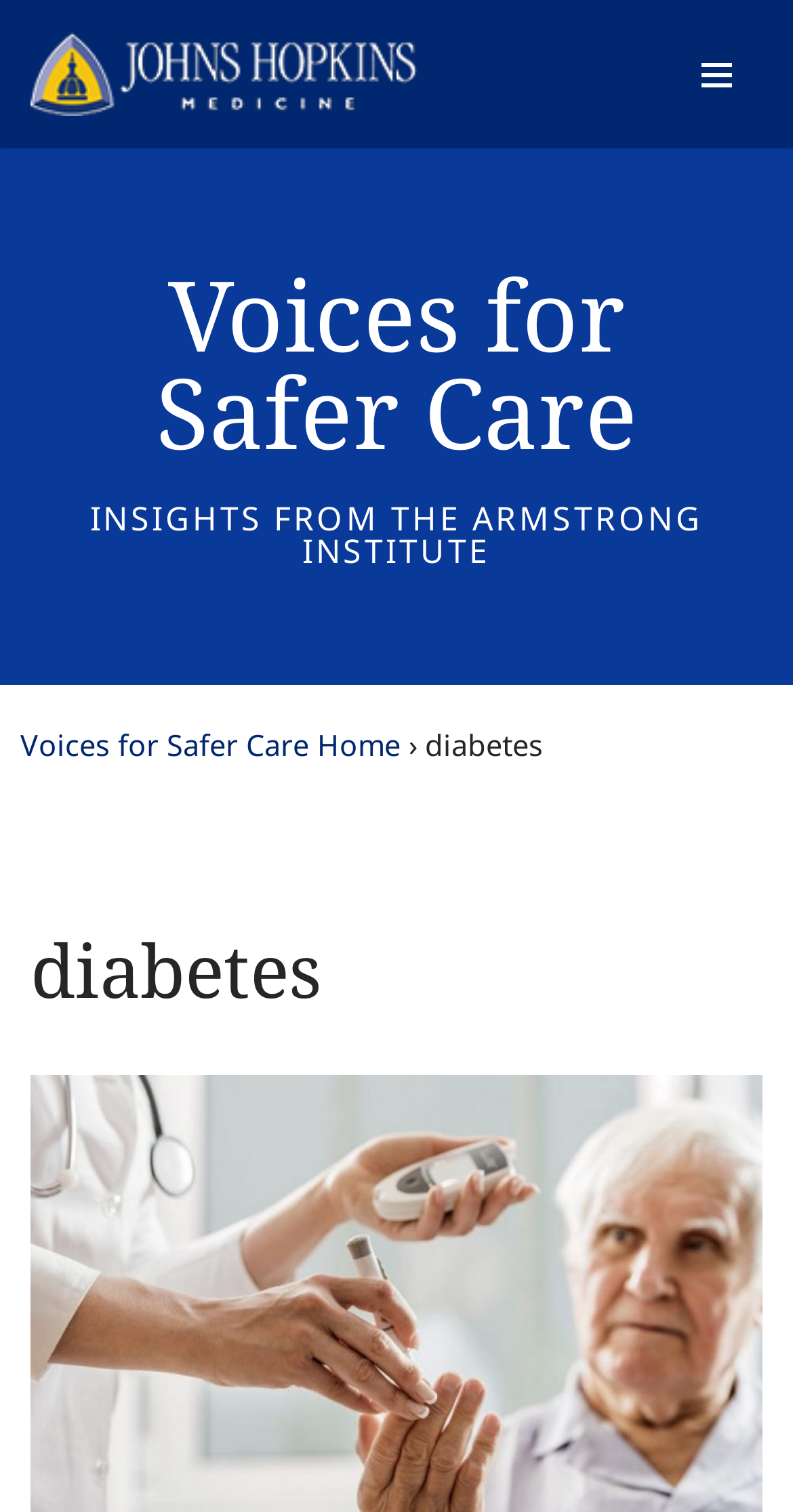By analyzing the image, answer the following question with a detailed response: What is the navigation menu button located?

I analyzed the bounding box coordinates of the navigation menu button and found that its x1 and x2 values are close to 1, indicating that it is located on the right side of the webpage. Its y1 and y2 values are small, indicating that it is located at the top.